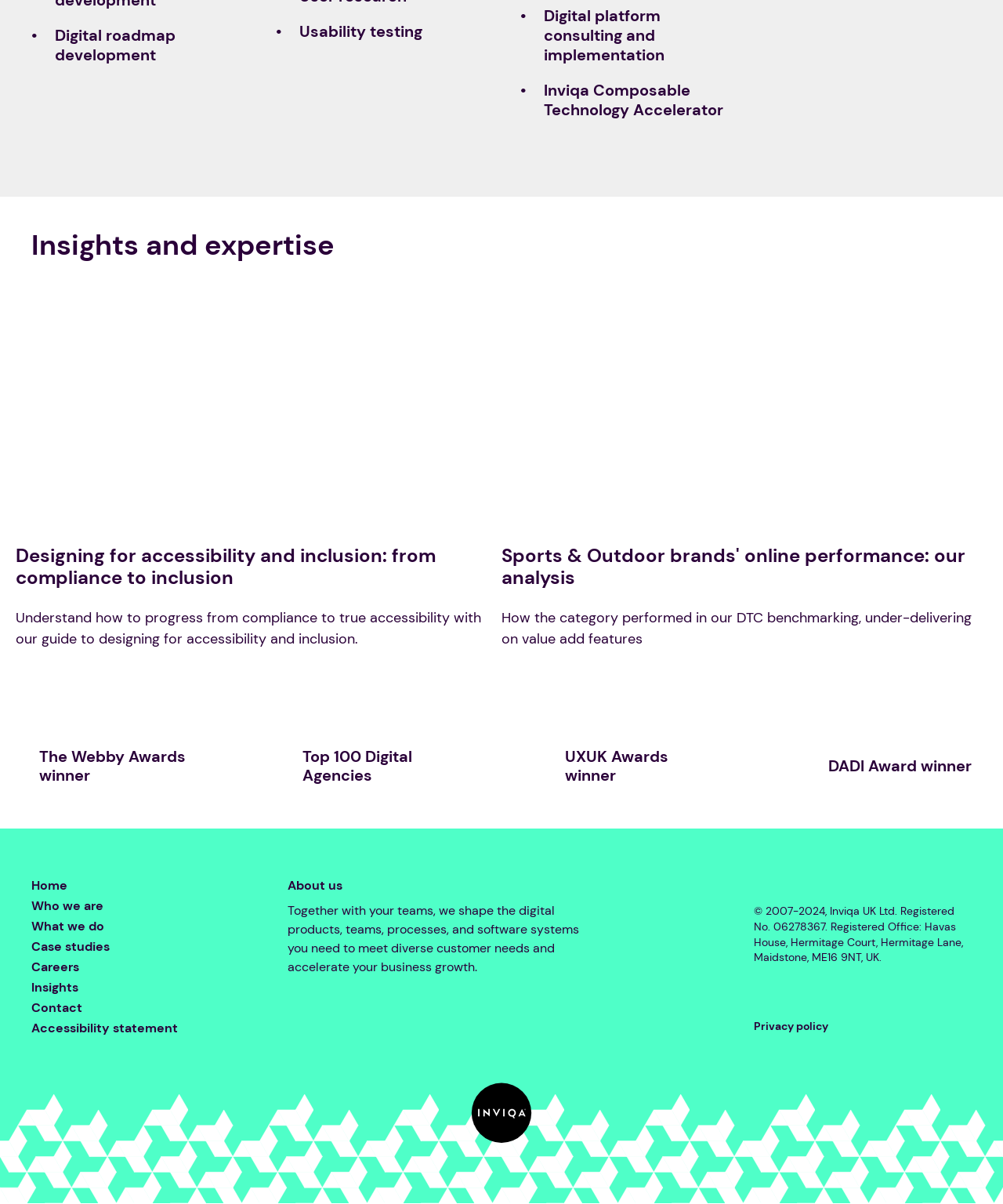Specify the bounding box coordinates of the area to click in order to execute this command: 'Read 'Designing for accessibility and inclusion: from compliance to inclusion''. The coordinates should consist of four float numbers ranging from 0 to 1, and should be formatted as [left, top, right, bottom].

[0.016, 0.244, 0.484, 0.539]